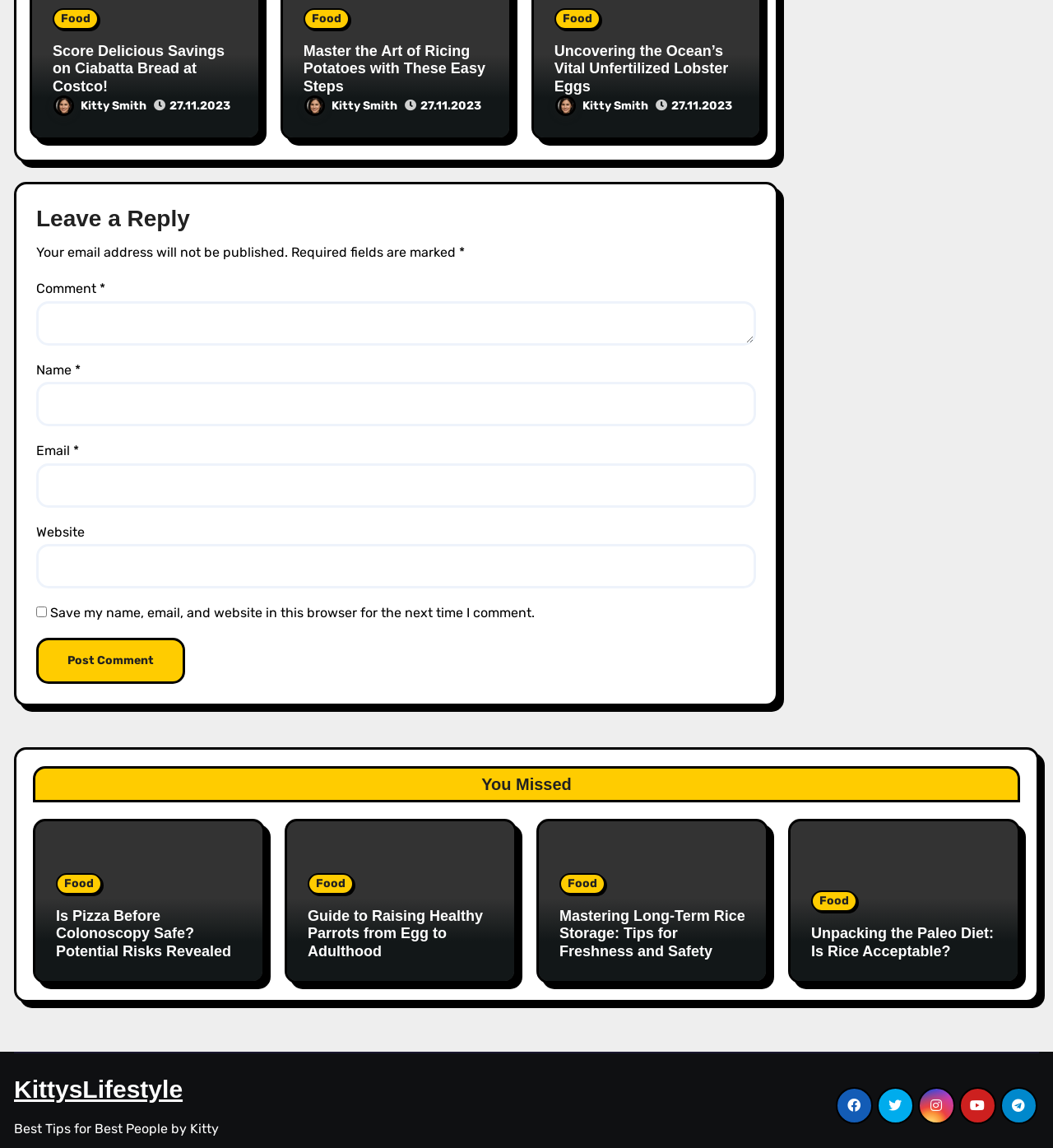What is the purpose of the comment section?
Carefully analyze the image and provide a detailed answer to the question.

The heading 'Leave a Reply' and the presence of text boxes and a 'Post Comment' button suggest that the purpose of the comment section is to leave a reply.